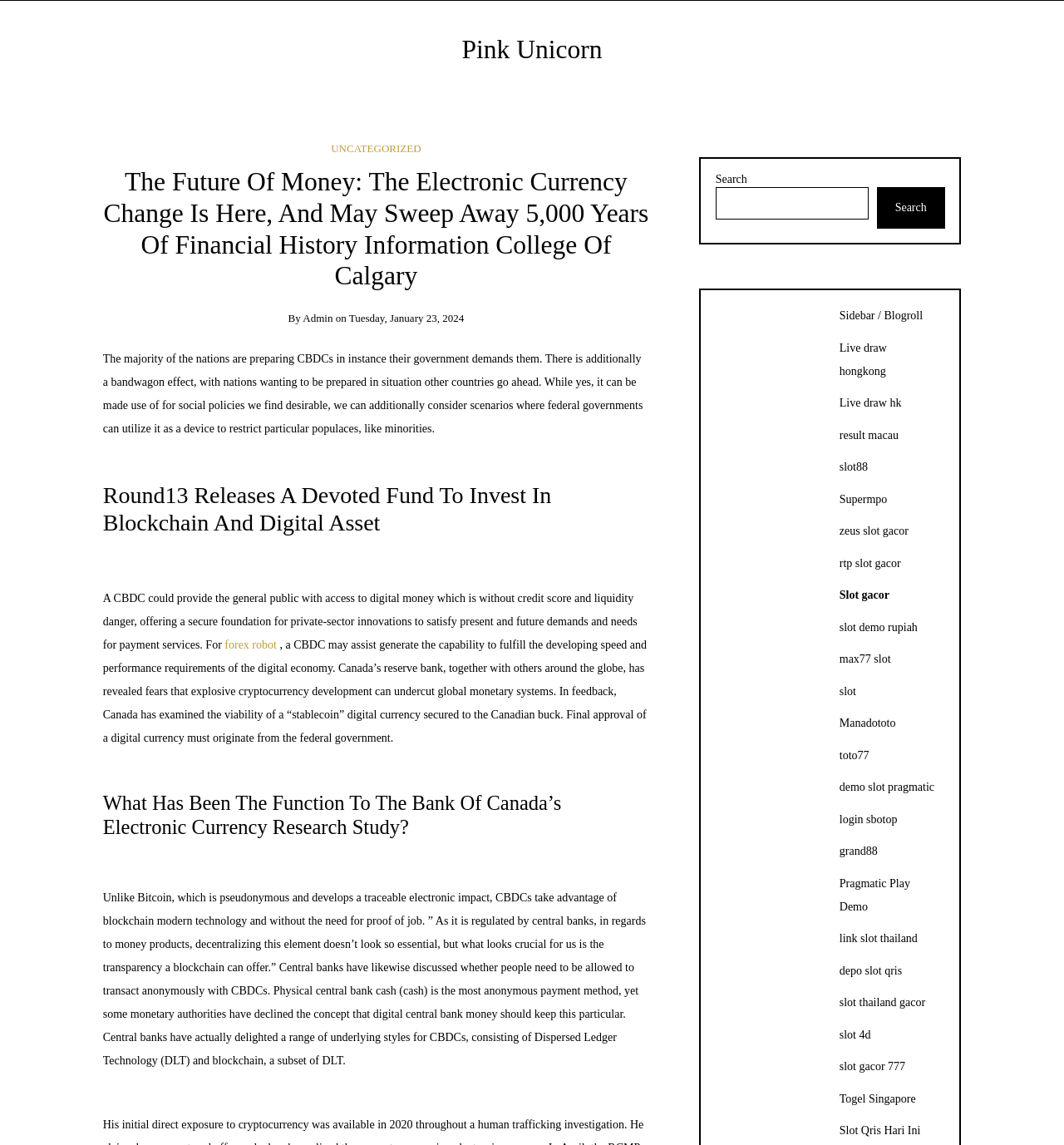Pinpoint the bounding box coordinates of the area that should be clicked to complete the following instruction: "Click on the link to Pink Unicorn". The coordinates must be given as four float numbers between 0 and 1, i.e., [left, top, right, bottom].

[0.434, 0.031, 0.566, 0.056]